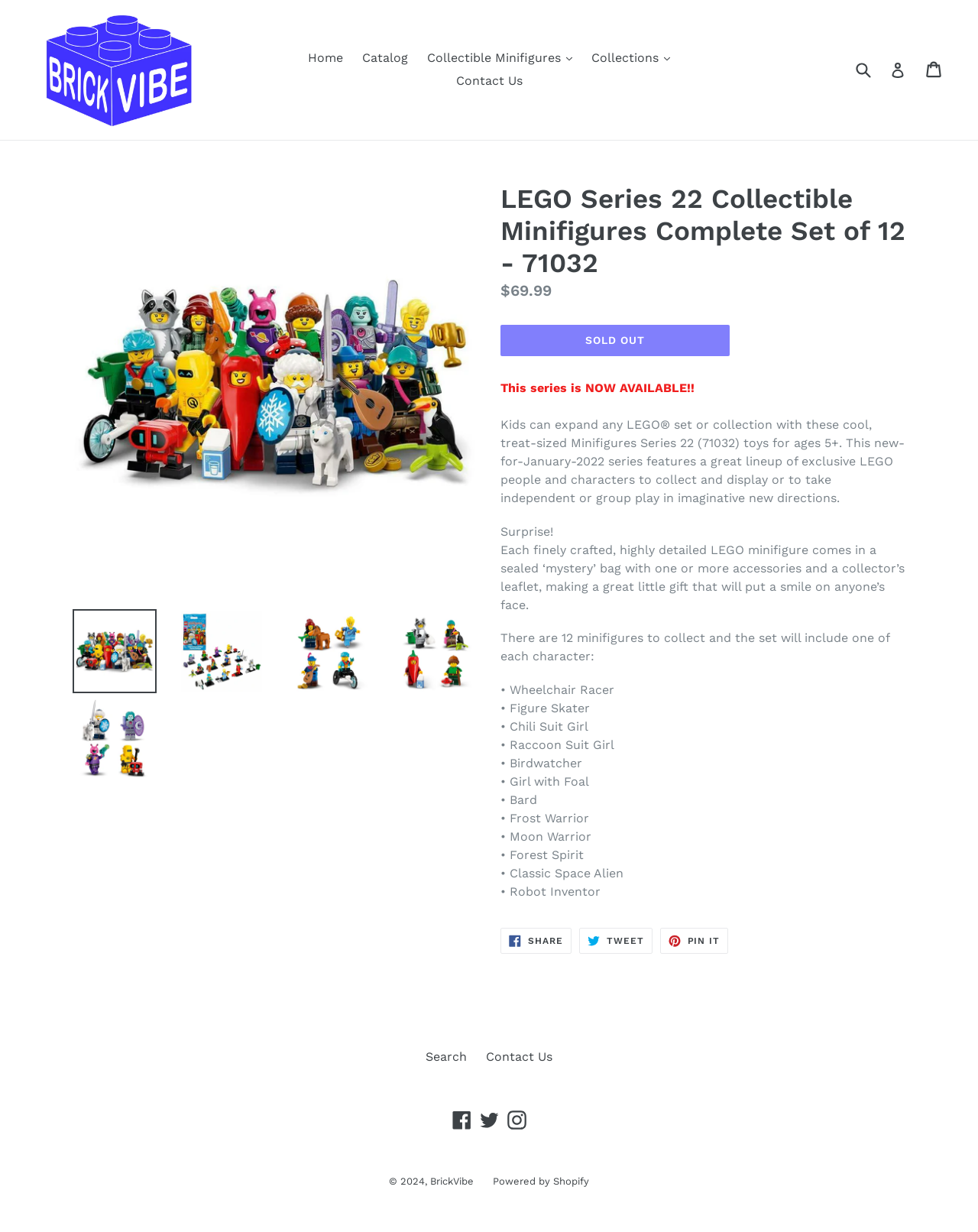What social media platforms can you share this product on?
Provide a detailed answer to the question using information from the image.

The product page provides links to share the product on social media platforms, including Facebook, Twitter, and Pinterest, allowing users to easily share the product with others.